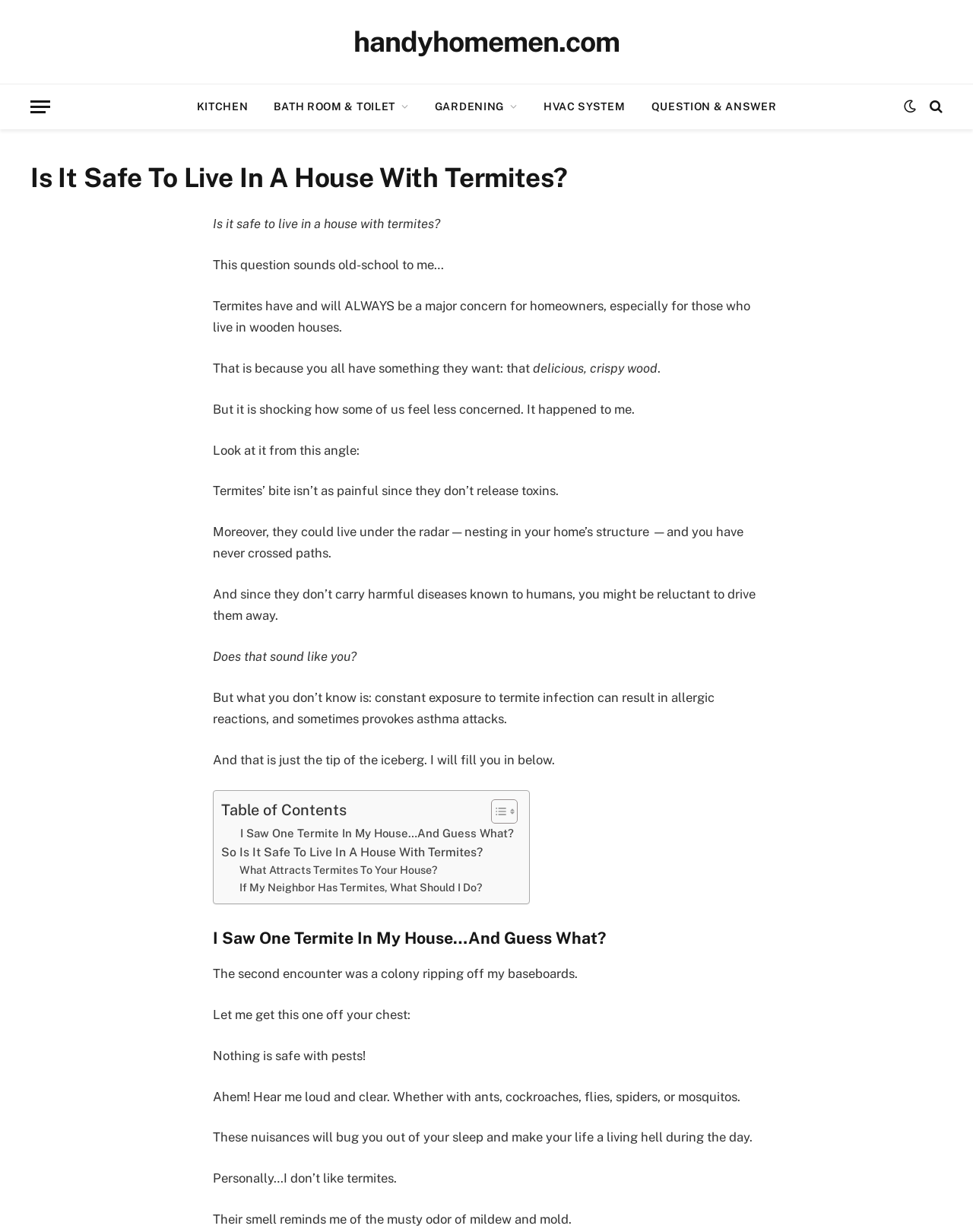Respond to the question below with a concise word or phrase:
What is the purpose of the 'Toggle Table of Content' button?

To show or hide the table of contents